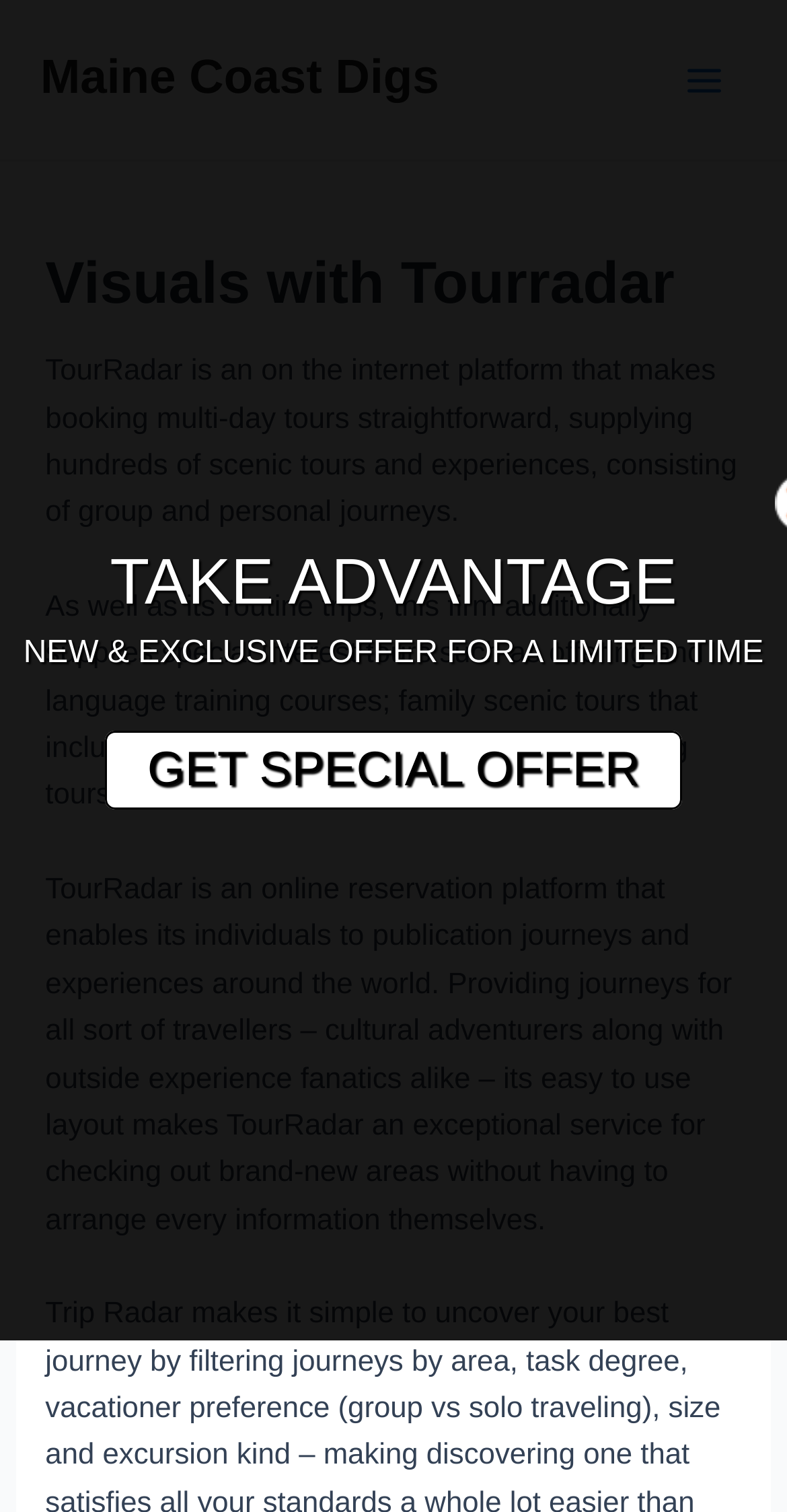Extract the top-level heading from the webpage and provide its text.

Visuals with Tourradar